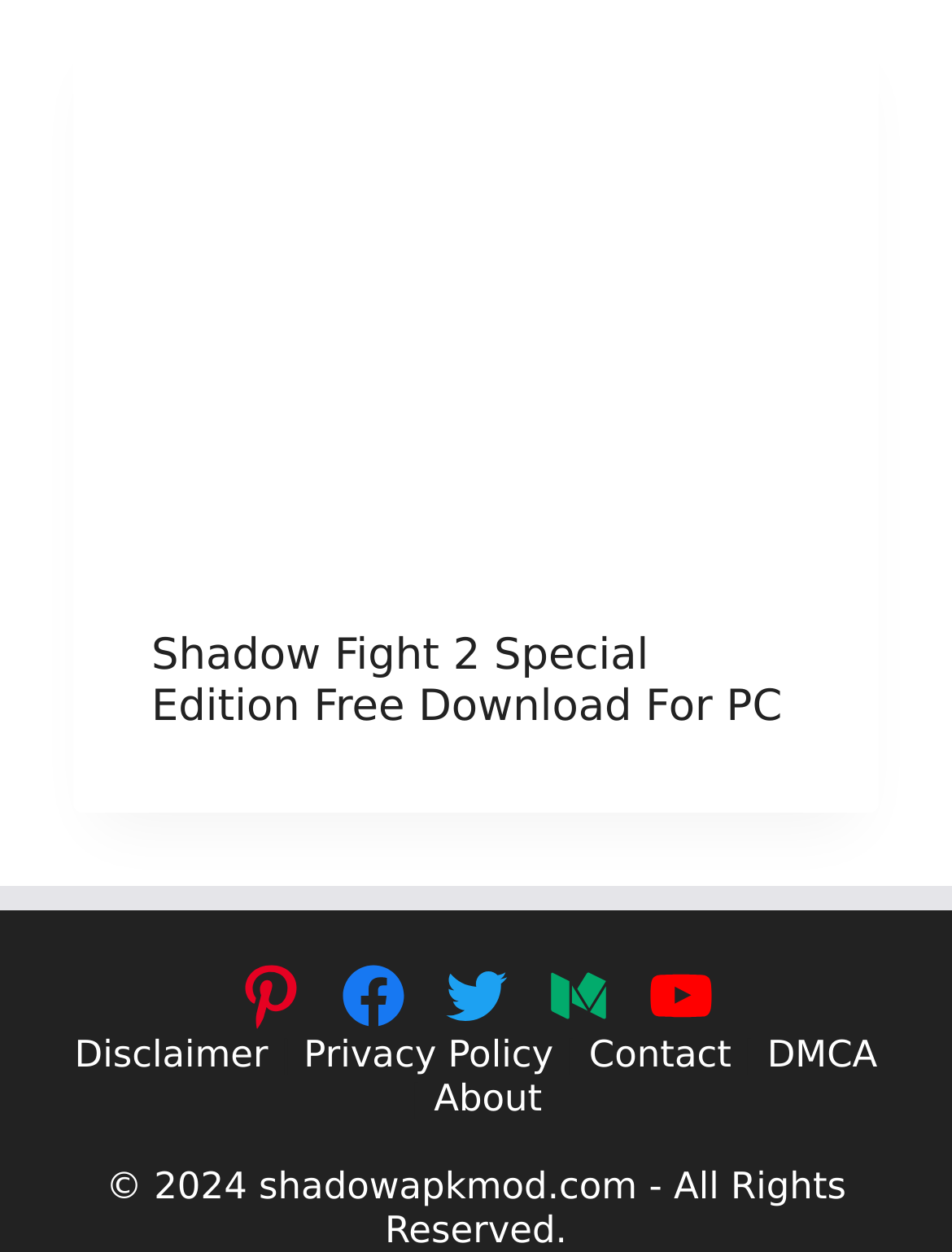What social media platforms are linked on the webpage?
Relying on the image, give a concise answer in one word or a brief phrase.

Pinterest, Facebook, Twitter, Medium, YouTube